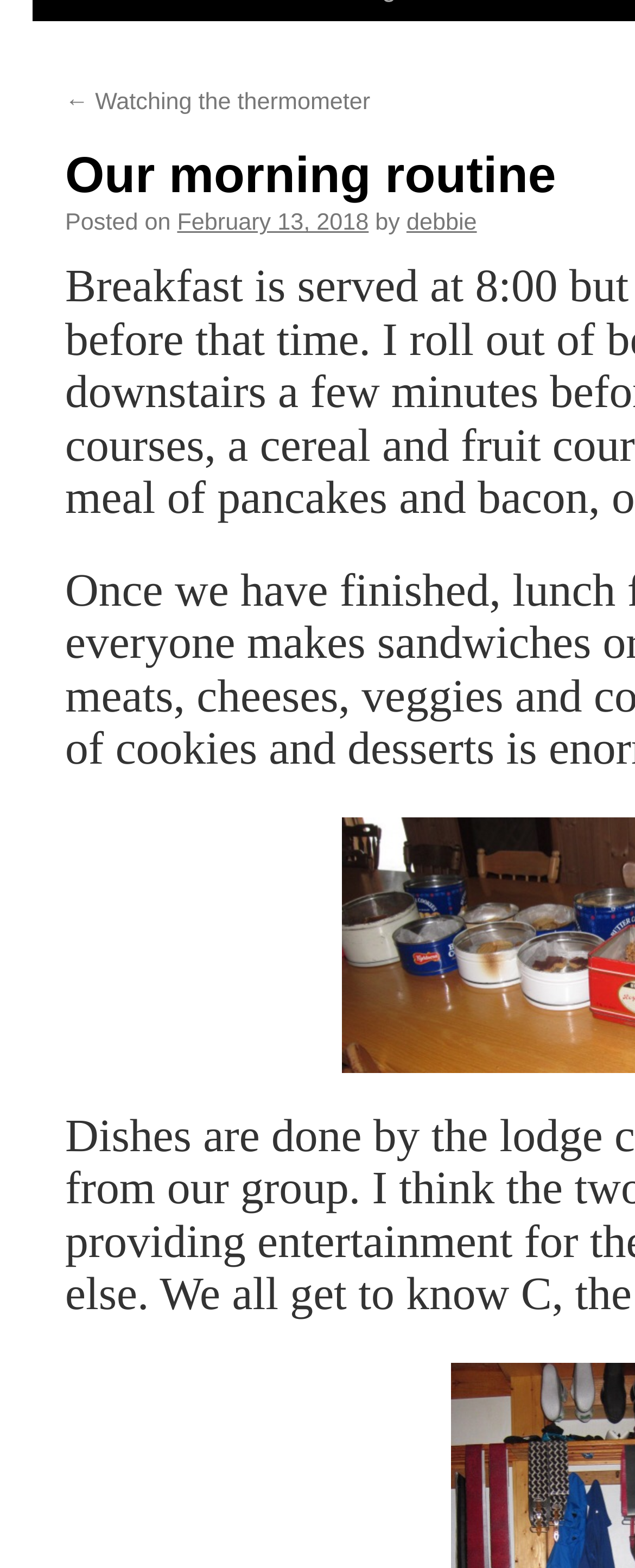Identify the bounding box coordinates for the UI element that matches this description: "debbie".

[0.64, 0.174, 0.751, 0.19]